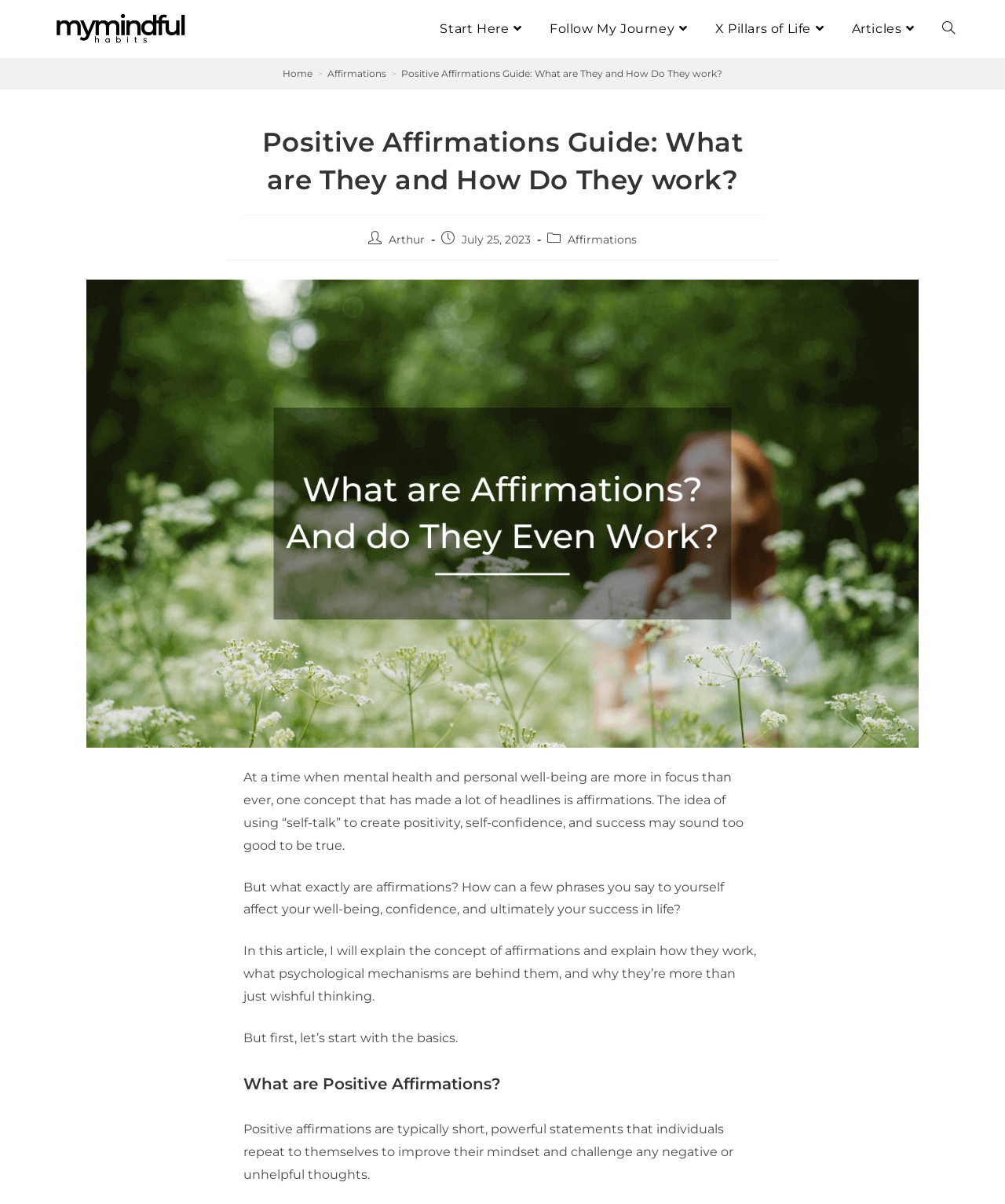Please answer the following question using a single word or phrase: 
When was this post published?

July 25, 2023